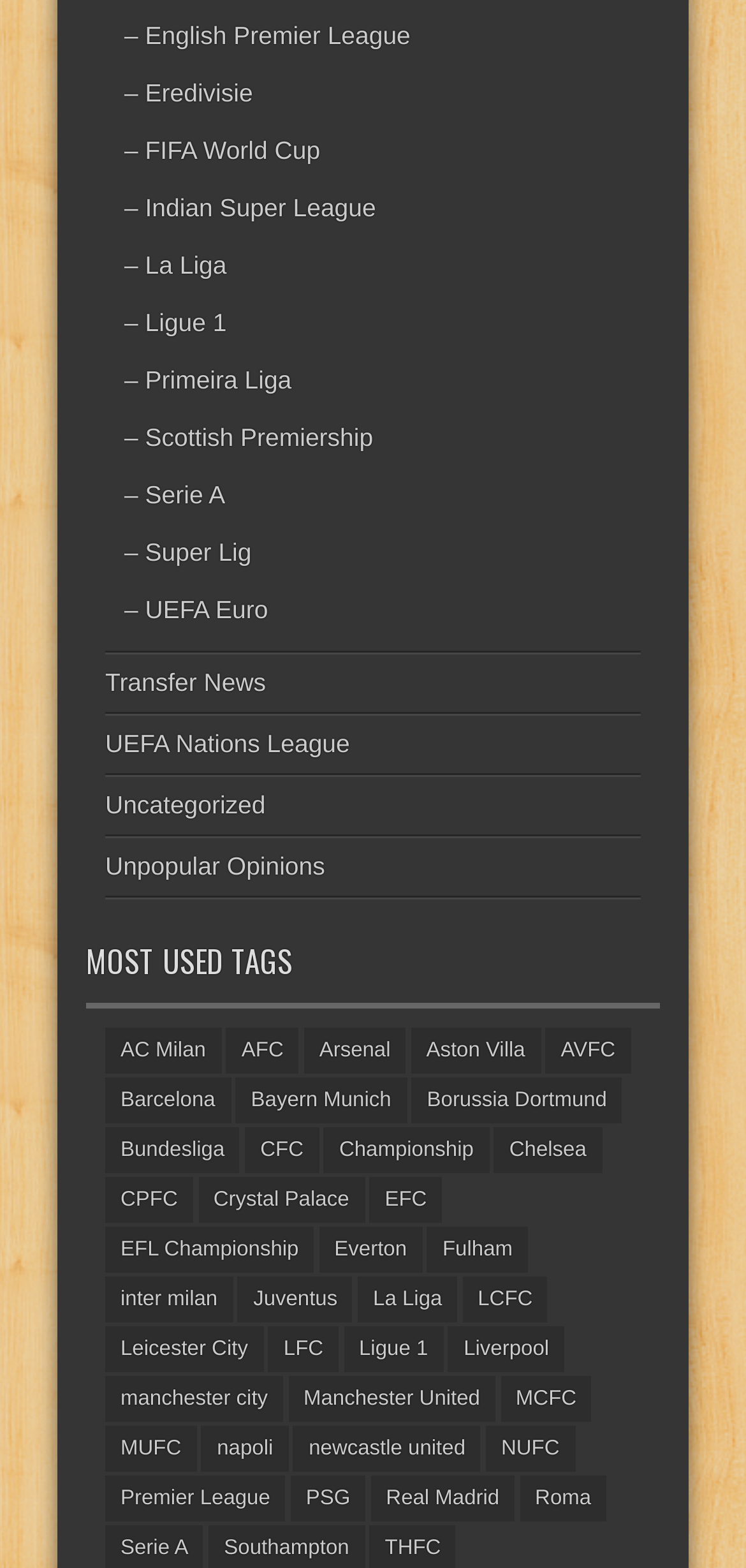Show the bounding box coordinates of the element that should be clicked to complete the task: "Click on English Premier League".

[0.167, 0.014, 0.55, 0.032]